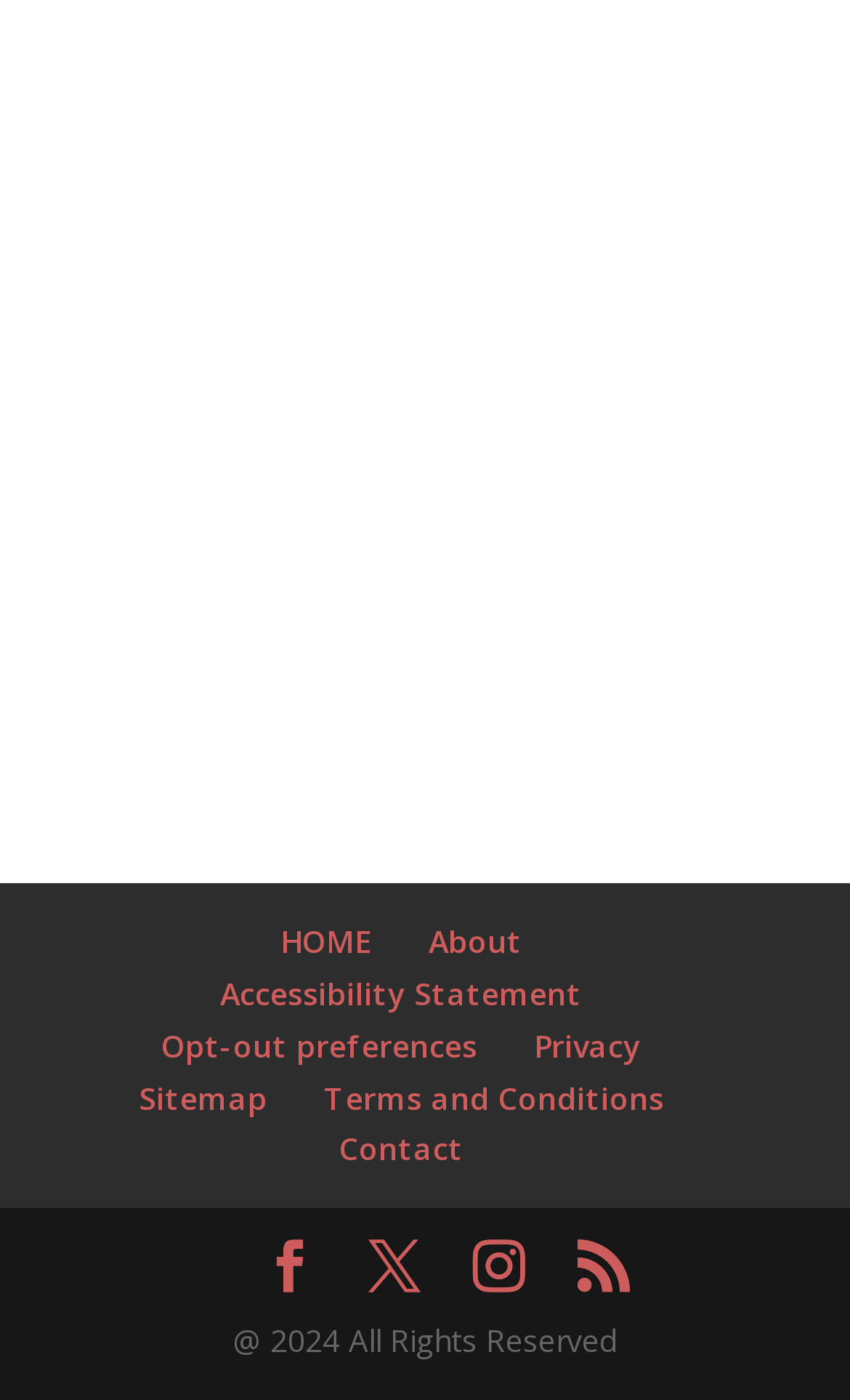Find the bounding box coordinates for the HTML element described in this sentence: "Opt-out preferences". Provide the coordinates as four float numbers between 0 and 1, in the format [left, top, right, bottom].

[0.19, 0.732, 0.562, 0.761]